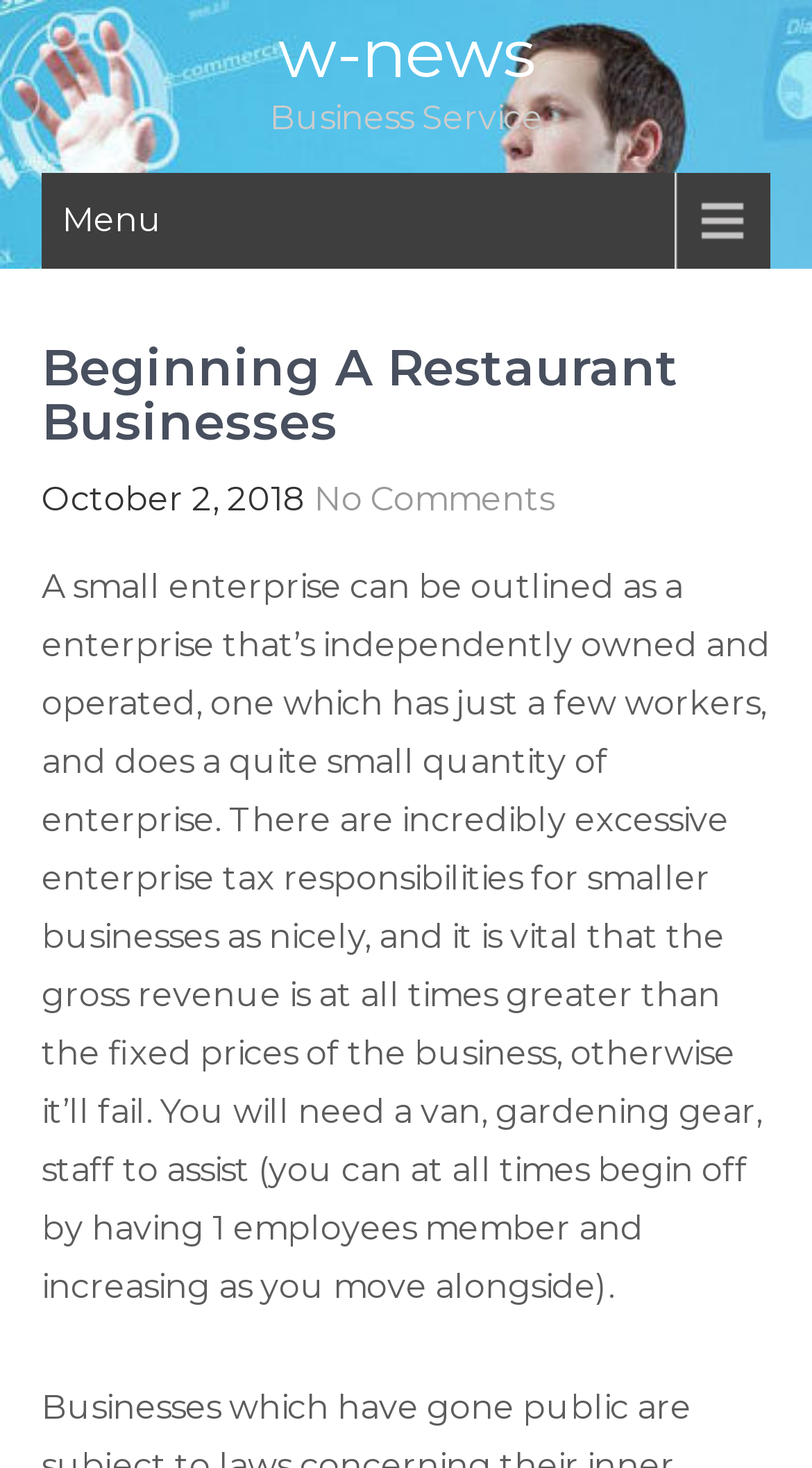Can you find the bounding box coordinates for the UI element given this description: "Menu"? Provide the coordinates as four float numbers between 0 and 1: [left, top, right, bottom].

[0.051, 0.118, 0.949, 0.183]